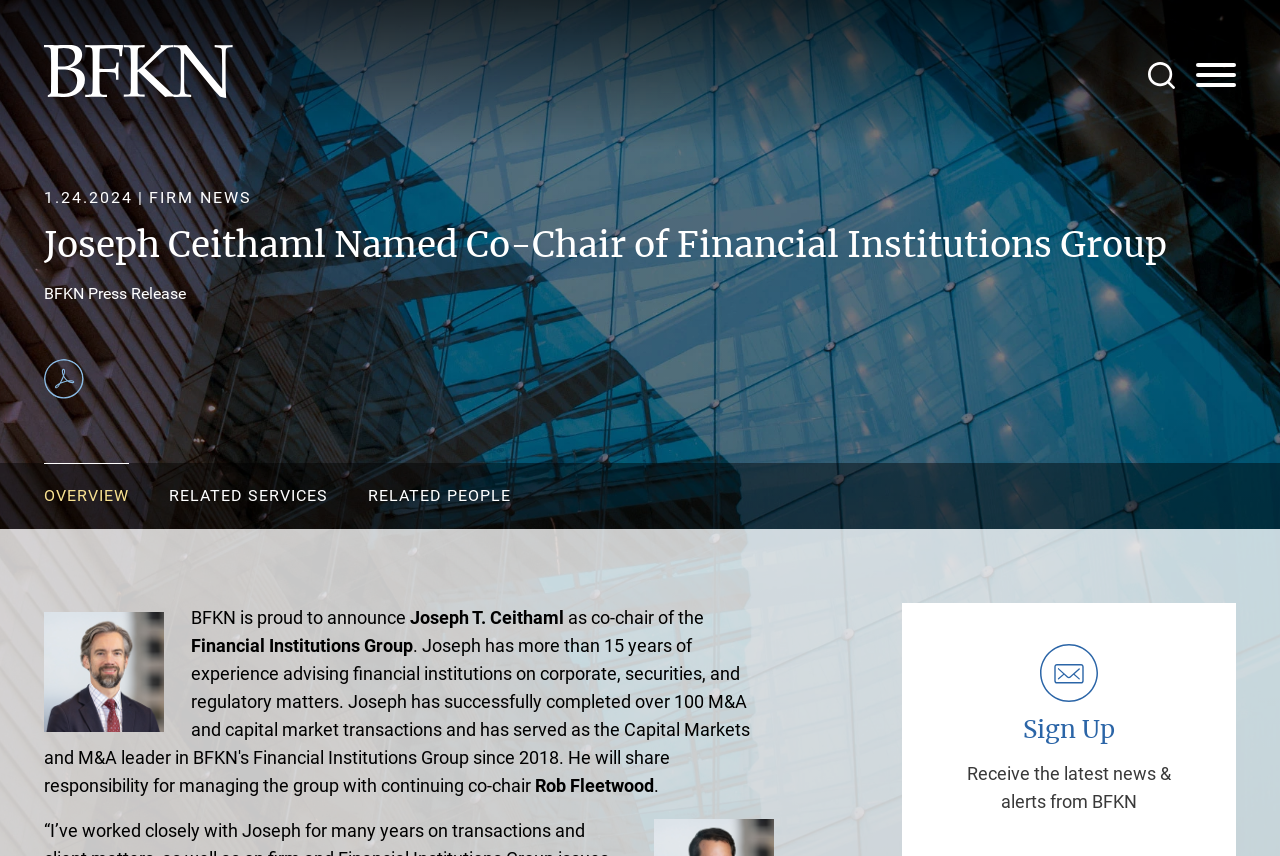Based on the element description Search, identify the bounding box coordinates for the UI element. The coordinates should be in the format (top-left x, top-left y, bottom-right x, bottom-right y) and within the 0 to 1 range.

[0.897, 0.072, 0.918, 0.104]